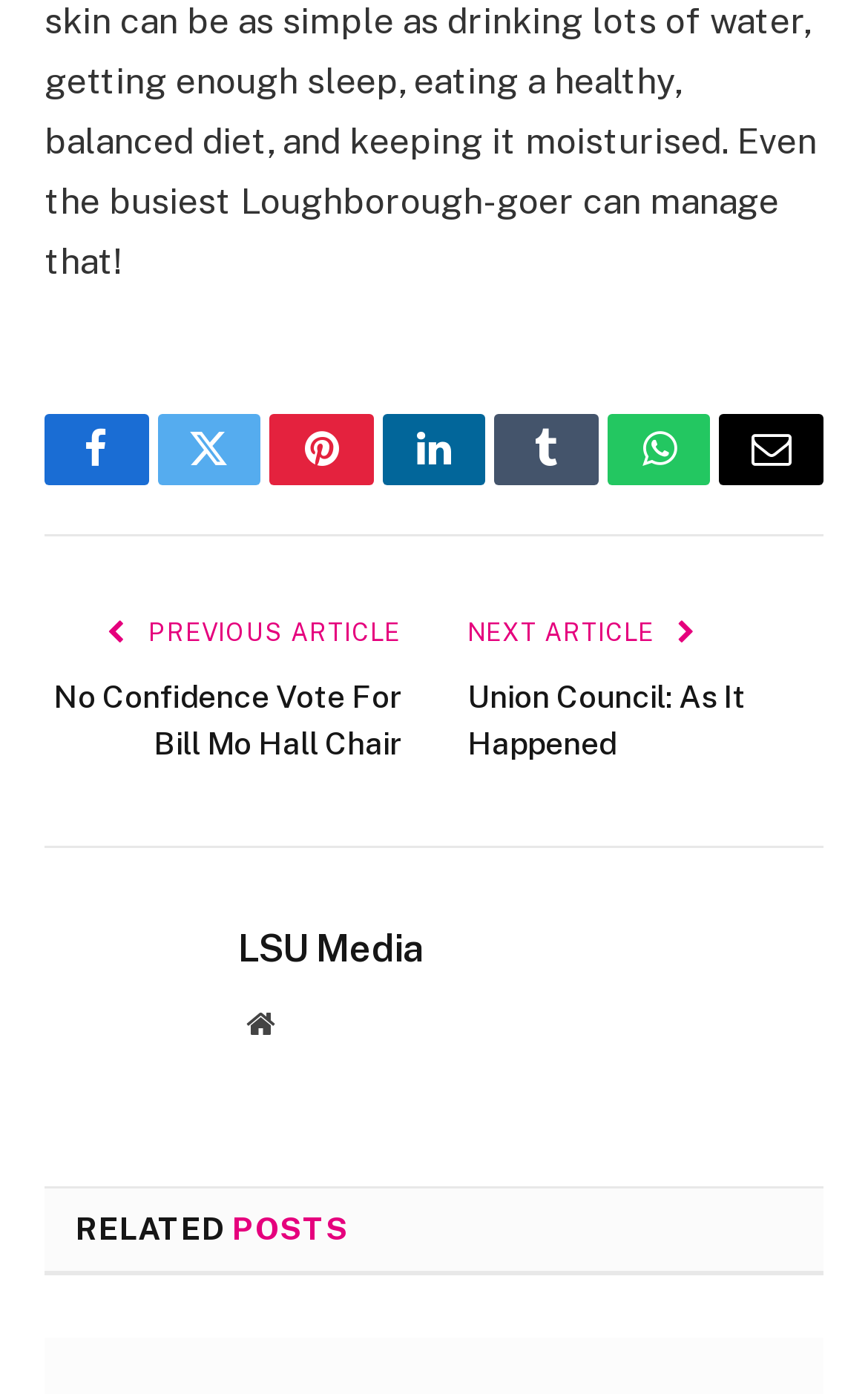Please predict the bounding box coordinates (top-left x, top-left y, bottom-right x, bottom-right y) for the UI element in the screenshot that fits the description: WhatsApp

[0.7, 0.297, 0.819, 0.349]